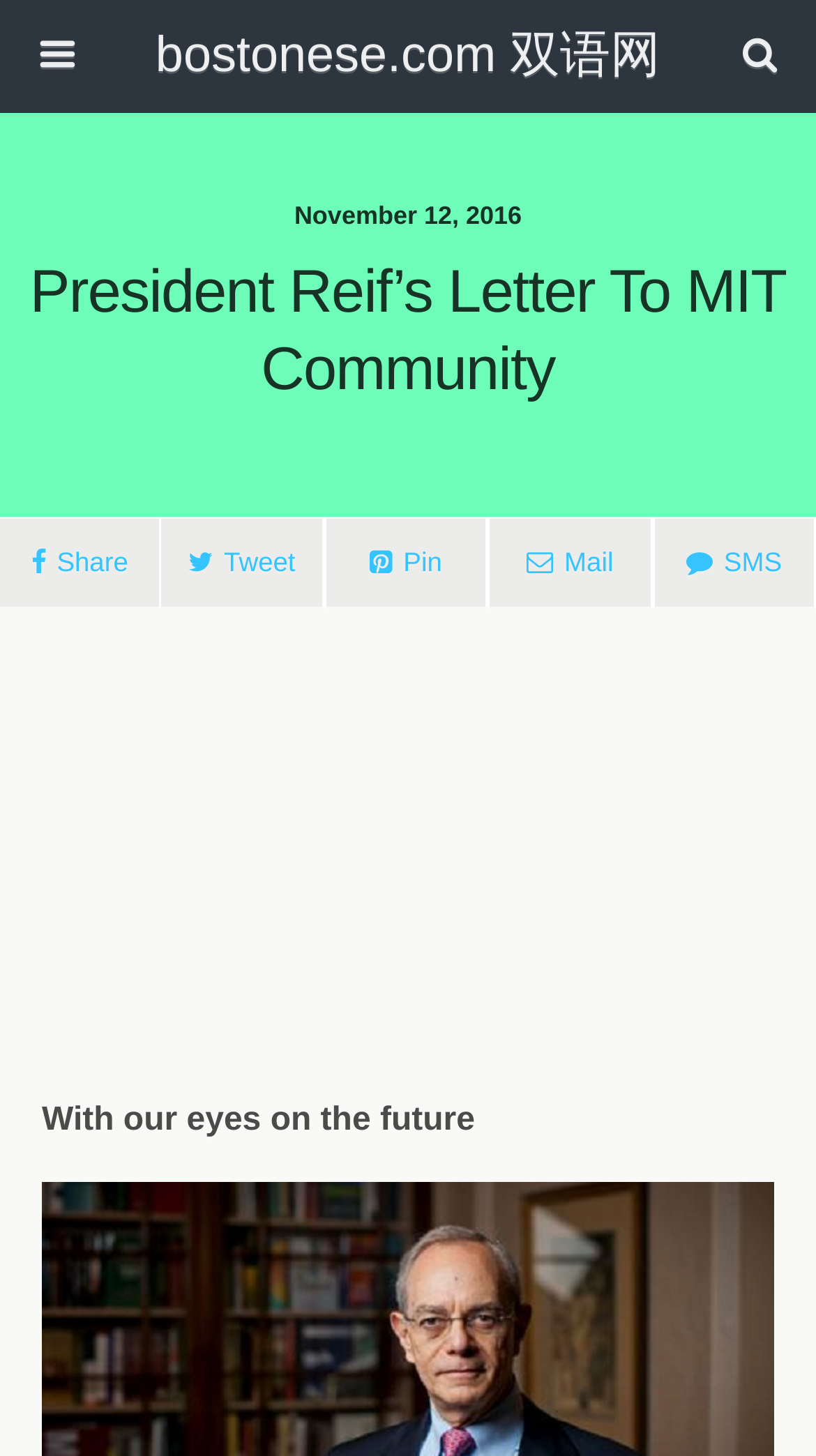What is the date of the letter?
Answer with a single word or phrase, using the screenshot for reference.

November 12, 2016